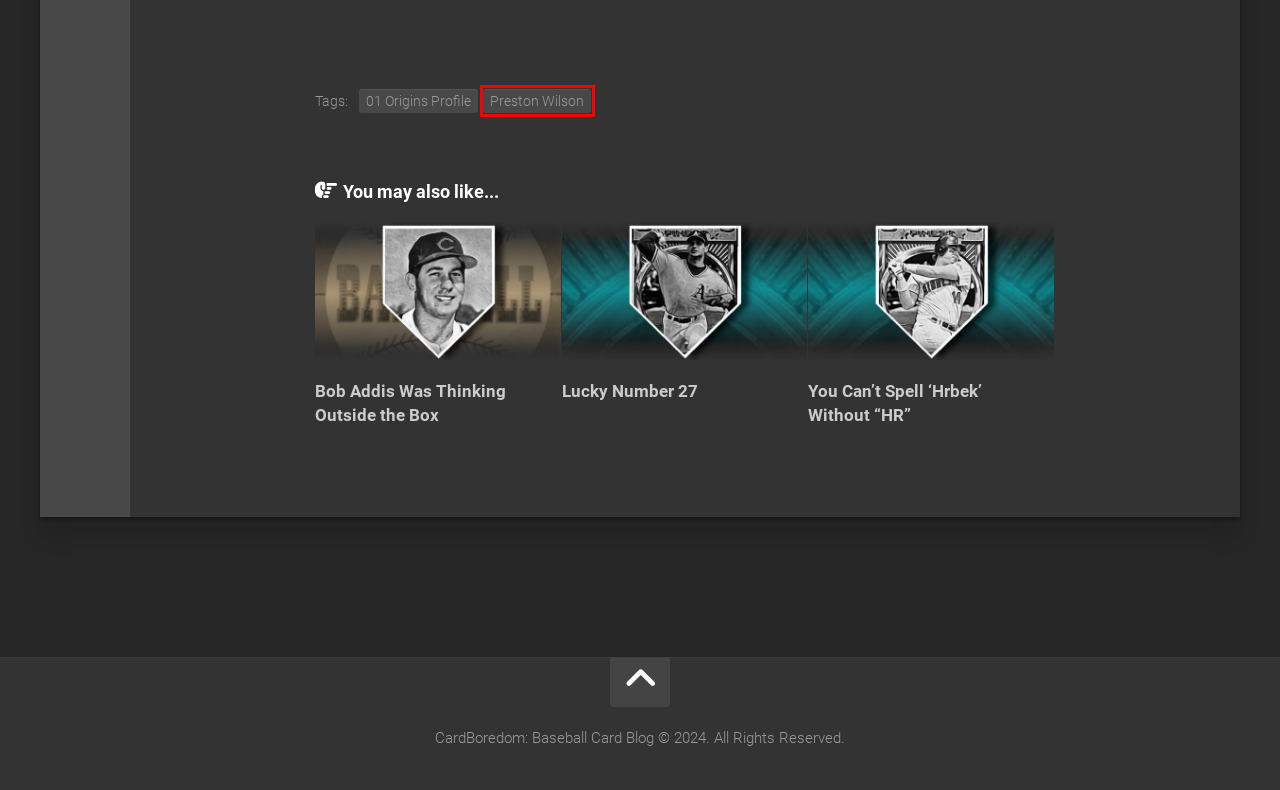Inspect the screenshot of a webpage with a red rectangle bounding box. Identify the webpage description that best corresponds to the new webpage after clicking the element inside the bounding box. Here are the candidates:
A. 01 Origins Profile – CardBoredom: Baseball Card Blog
B. Building the 1993 Finest Refractors Set – CardBoredom: Baseball Card Blog
C. Preston Wilson – CardBoredom: Baseball Card Blog
D. Collecting Updates – CardBoredom: Baseball Card Blog
E. 2001 Finest Origins – CardBoredom: Baseball Card Blog
F. You Can’t Spell ‘Hrbek’ Without “HR” – CardBoredom: Baseball Card Blog
G. Bob Addis Was Thinking Outside the Box – CardBoredom: Baseball Card Blog
H. Lucky Number 27 – CardBoredom: Baseball Card Blog

C